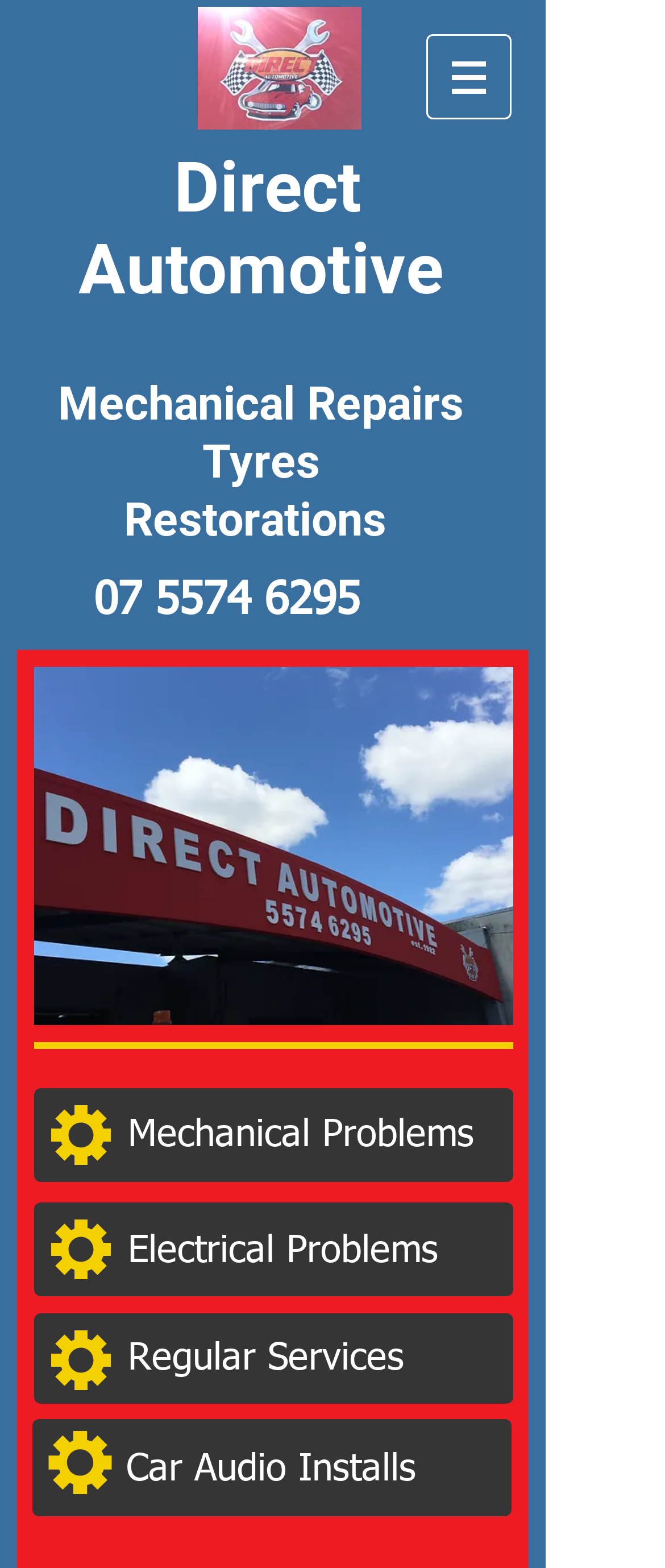Please answer the following question using a single word or phrase: 
What type of content is displayed in the slide show gallery?

Images